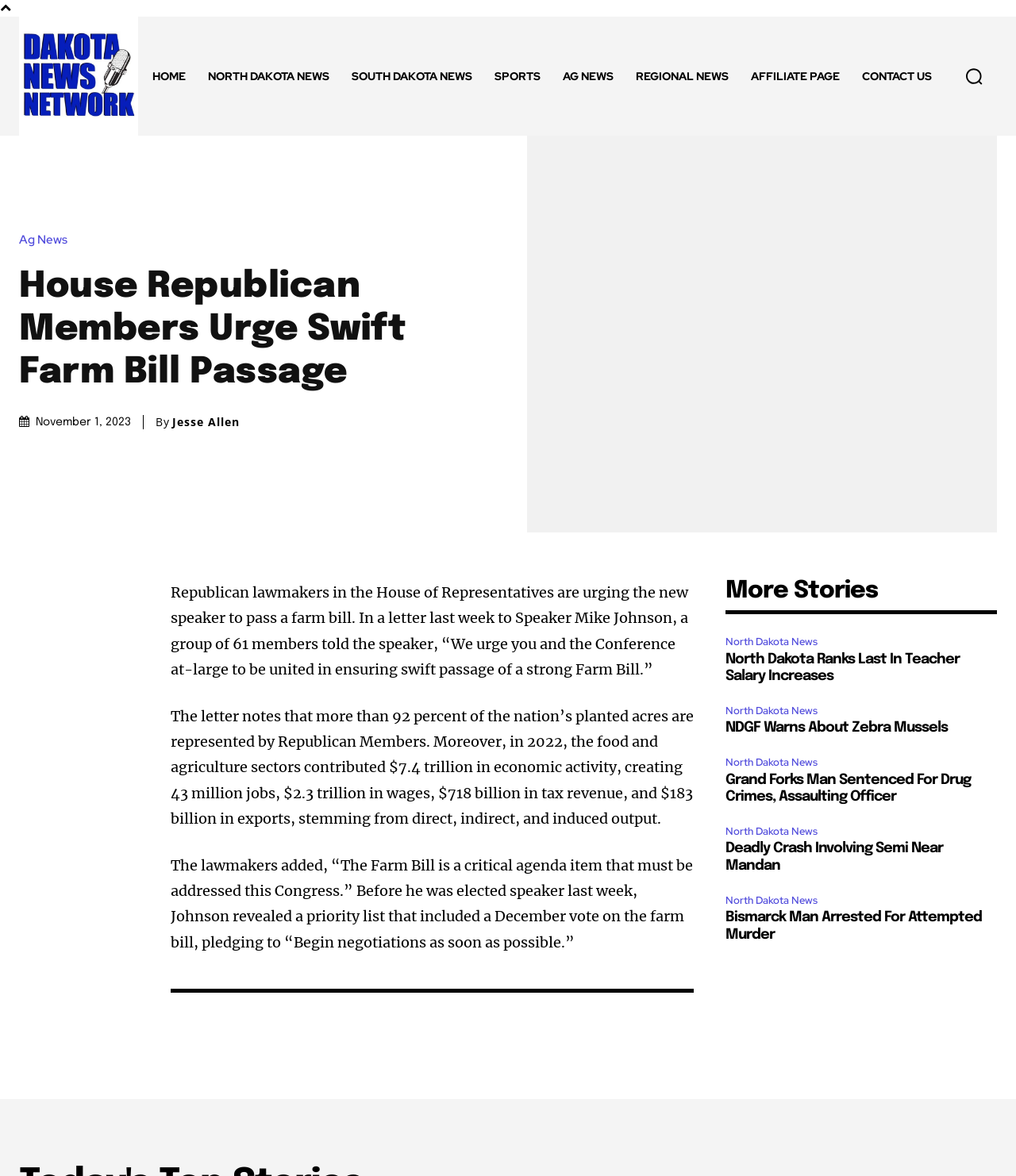Generate the text content of the main headline of the webpage.

House Republican Members Urge Swift Farm Bill Passage